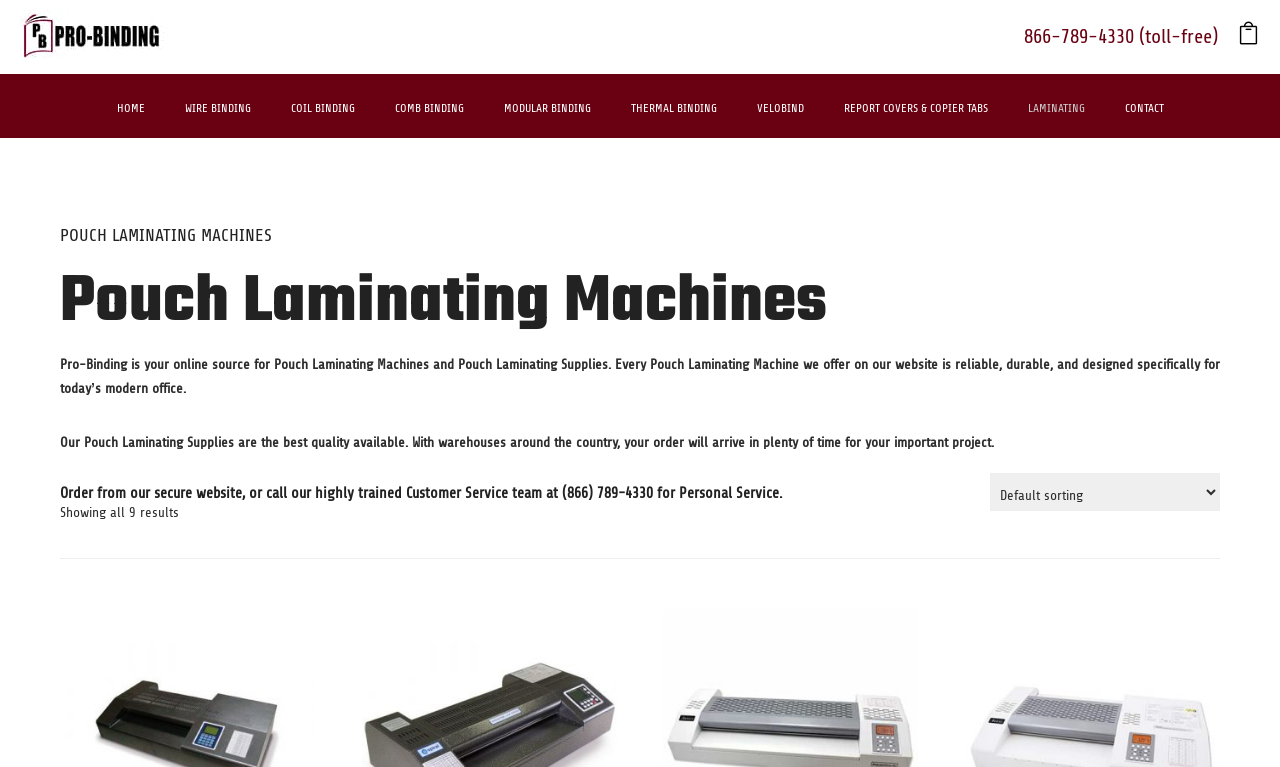Please identify the bounding box coordinates of the area I need to click to accomplish the following instruction: "Click on the CONTACT link".

[0.863, 0.124, 0.925, 0.158]